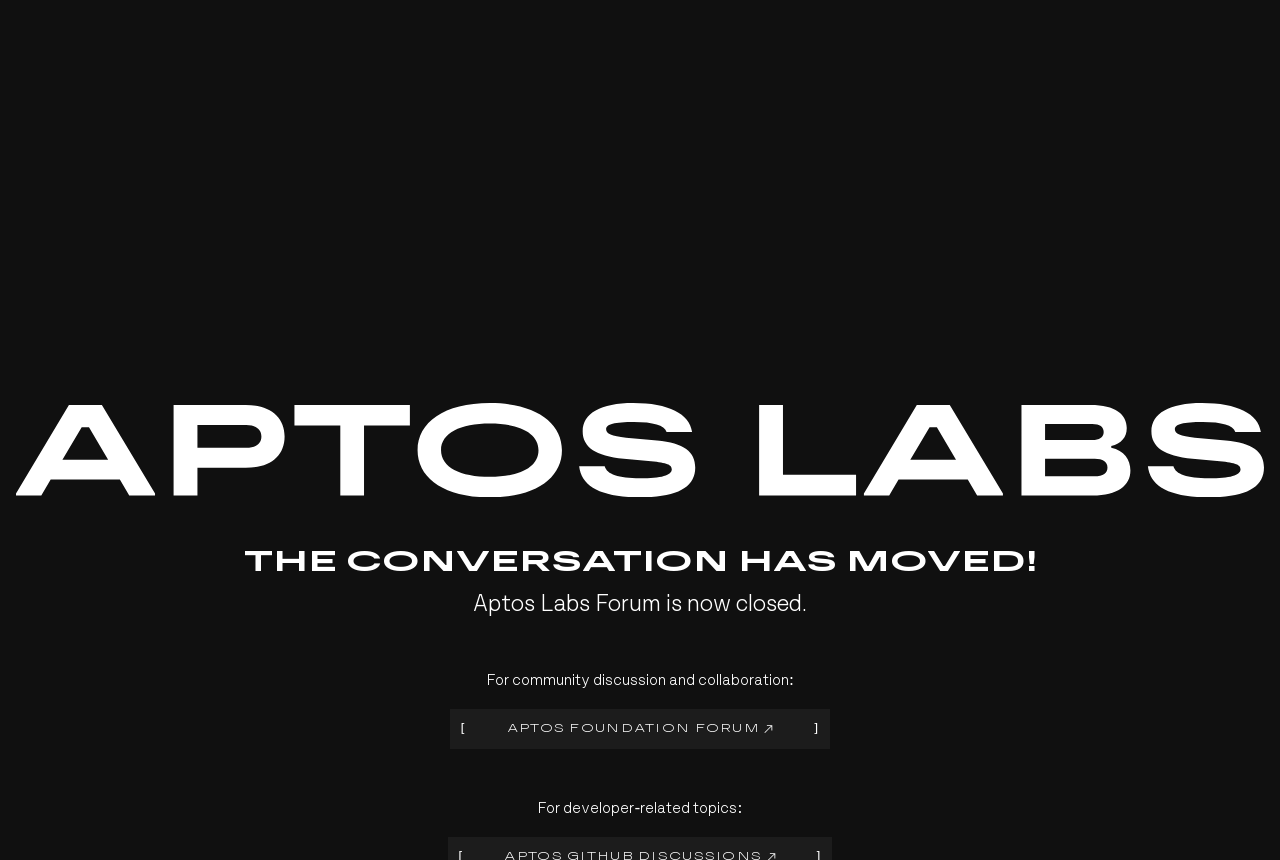Identify the bounding box of the UI element that matches this description: "[Aptos Foundation Forum ]".

[0.352, 0.825, 0.648, 0.871]